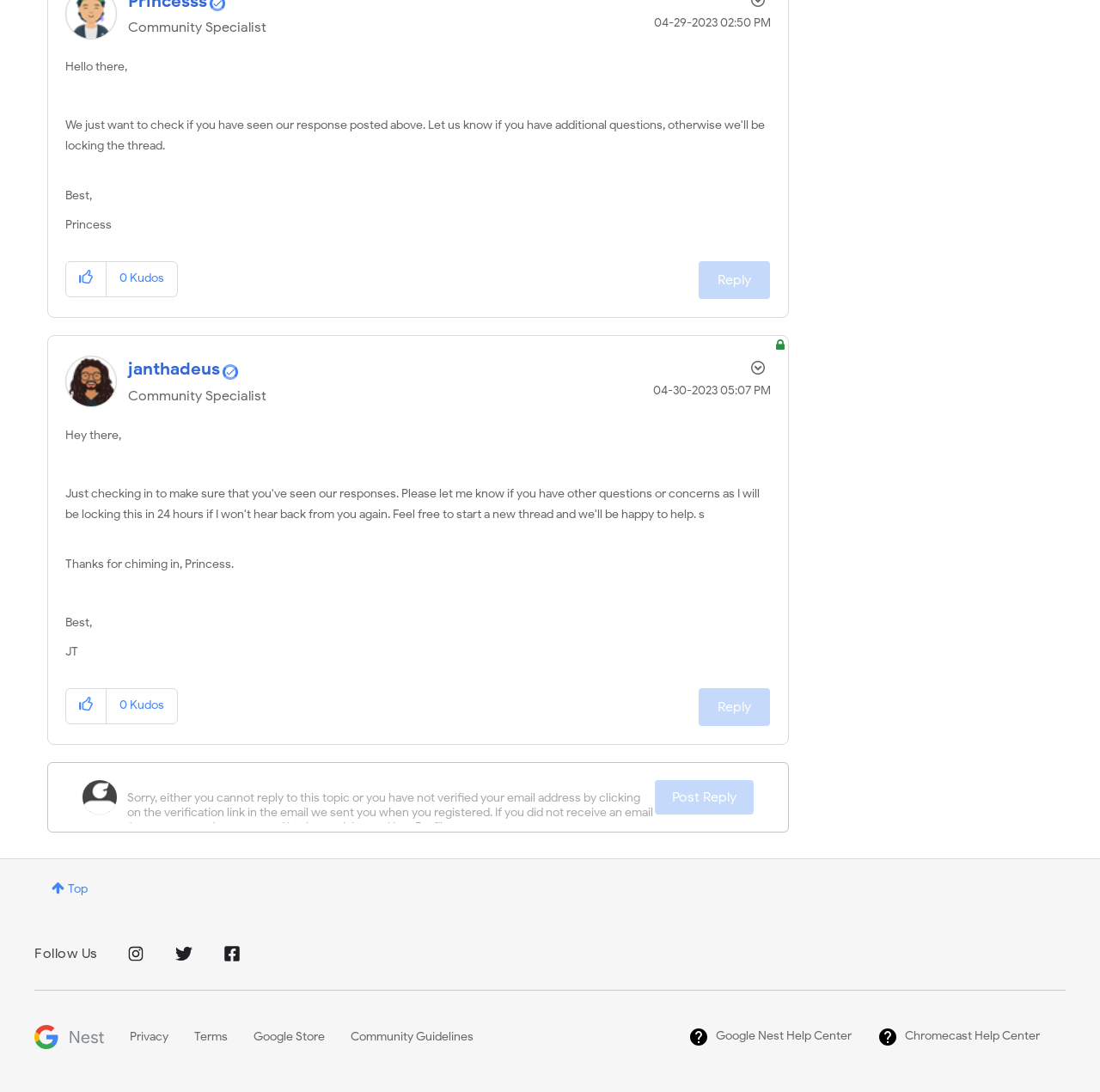Highlight the bounding box coordinates of the element that should be clicked to carry out the following instruction: "Check the 'Recent Posts'". The coordinates must be given as four float numbers ranging from 0 to 1, i.e., [left, top, right, bottom].

None